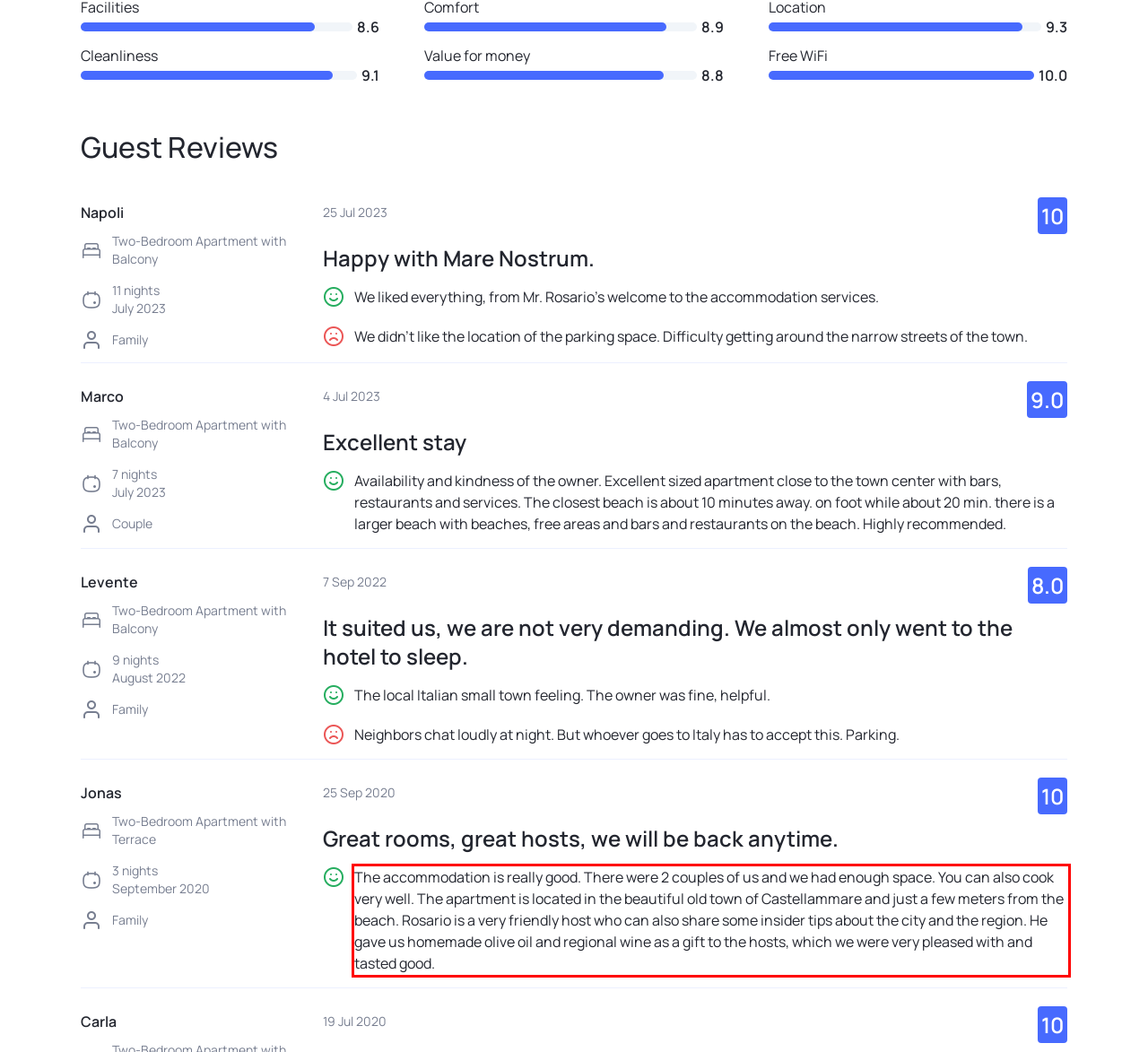Please look at the screenshot provided and find the red bounding box. Extract the text content contained within this bounding box.

The accommodation is really good. There were 2 couples of us and we had enough space. You can also cook very well. The apartment is located in the beautiful old town of Castellammare and just a few meters from the beach. Rosario is a very friendly host who can also share some insider tips about the city and the region. He gave us homemade olive oil and regional wine as a gift to the hosts, which we were very pleased with and tasted good.